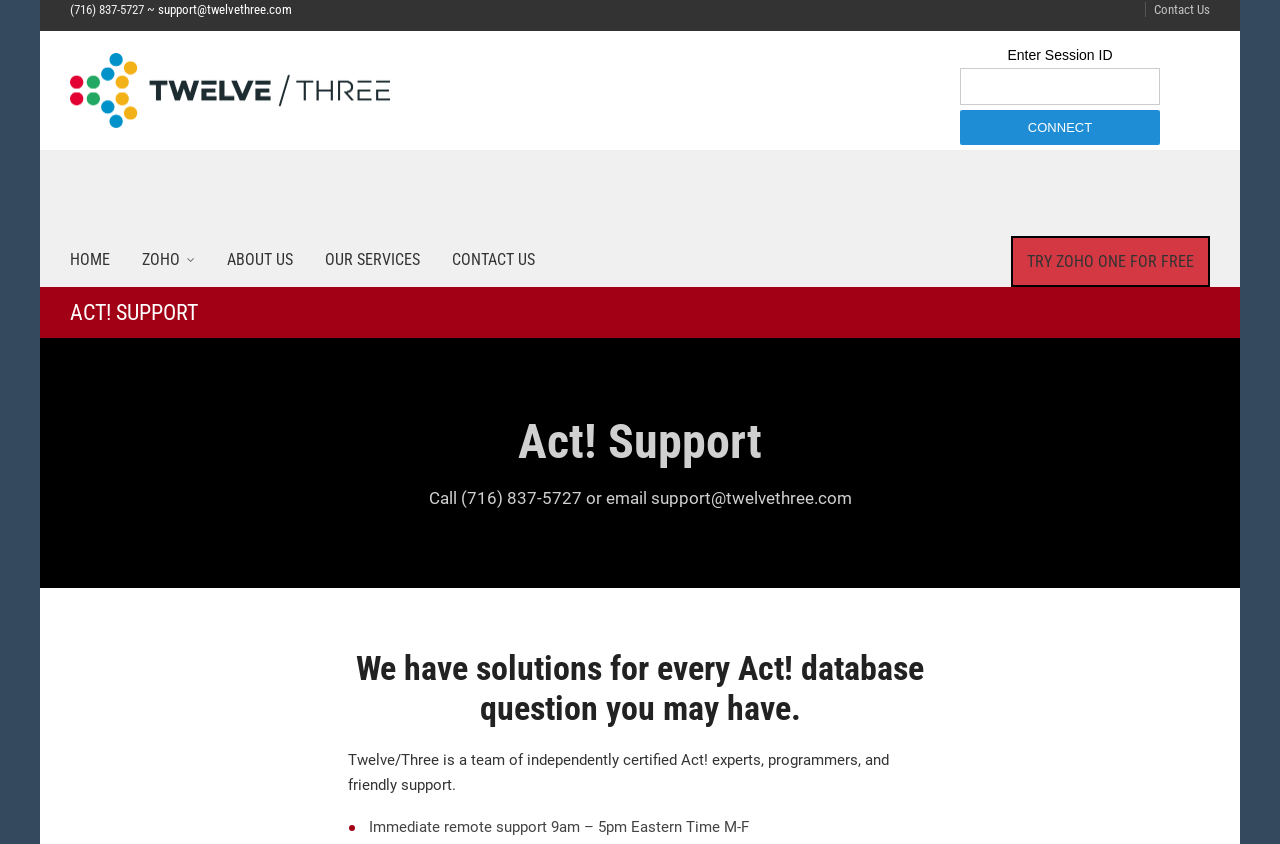Using the webpage screenshot and the element description Try Zoho One for Free, determine the bounding box coordinates. Specify the coordinates in the format (top-left x, top-left y, bottom-right x, bottom-right y) with values ranging from 0 to 1.

[0.802, 0.282, 0.933, 0.337]